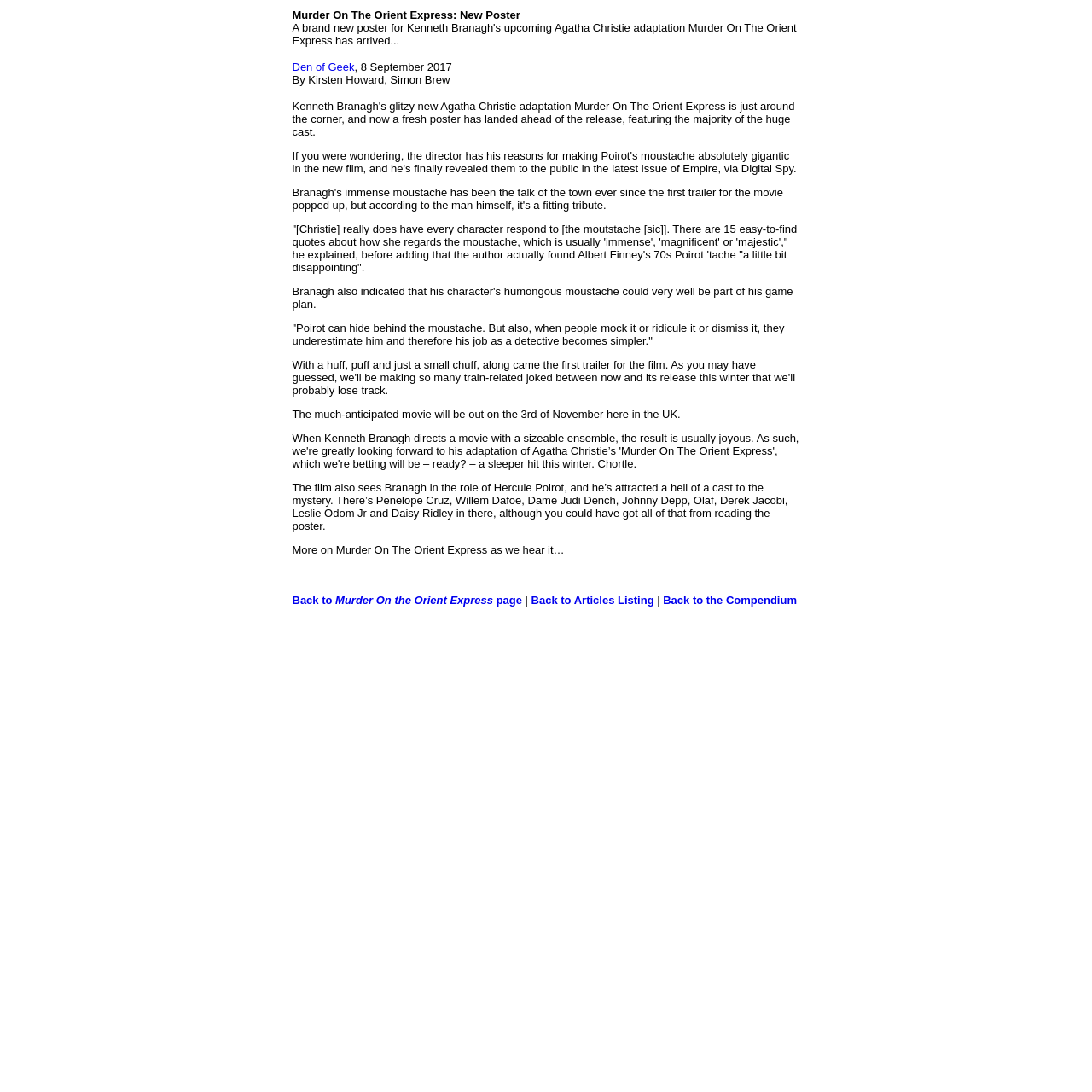What is special about Hercule Poirot's moustache?
Based on the image, provide a one-word or brief-phrase response.

It's immense